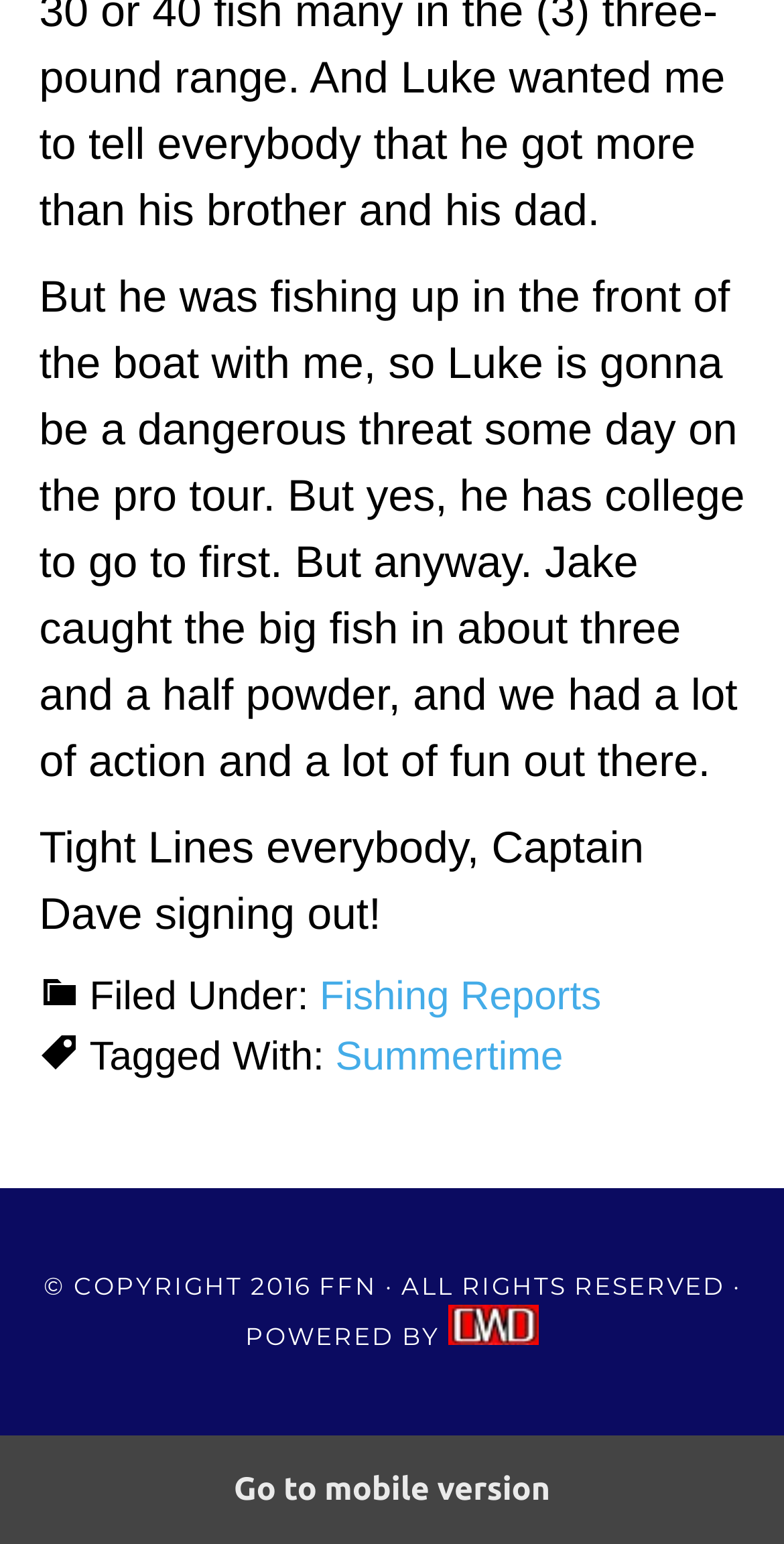Find the bounding box coordinates corresponding to the UI element with the description: "News". The coordinates should be formatted as [left, top, right, bottom], with values as floats between 0 and 1.

None